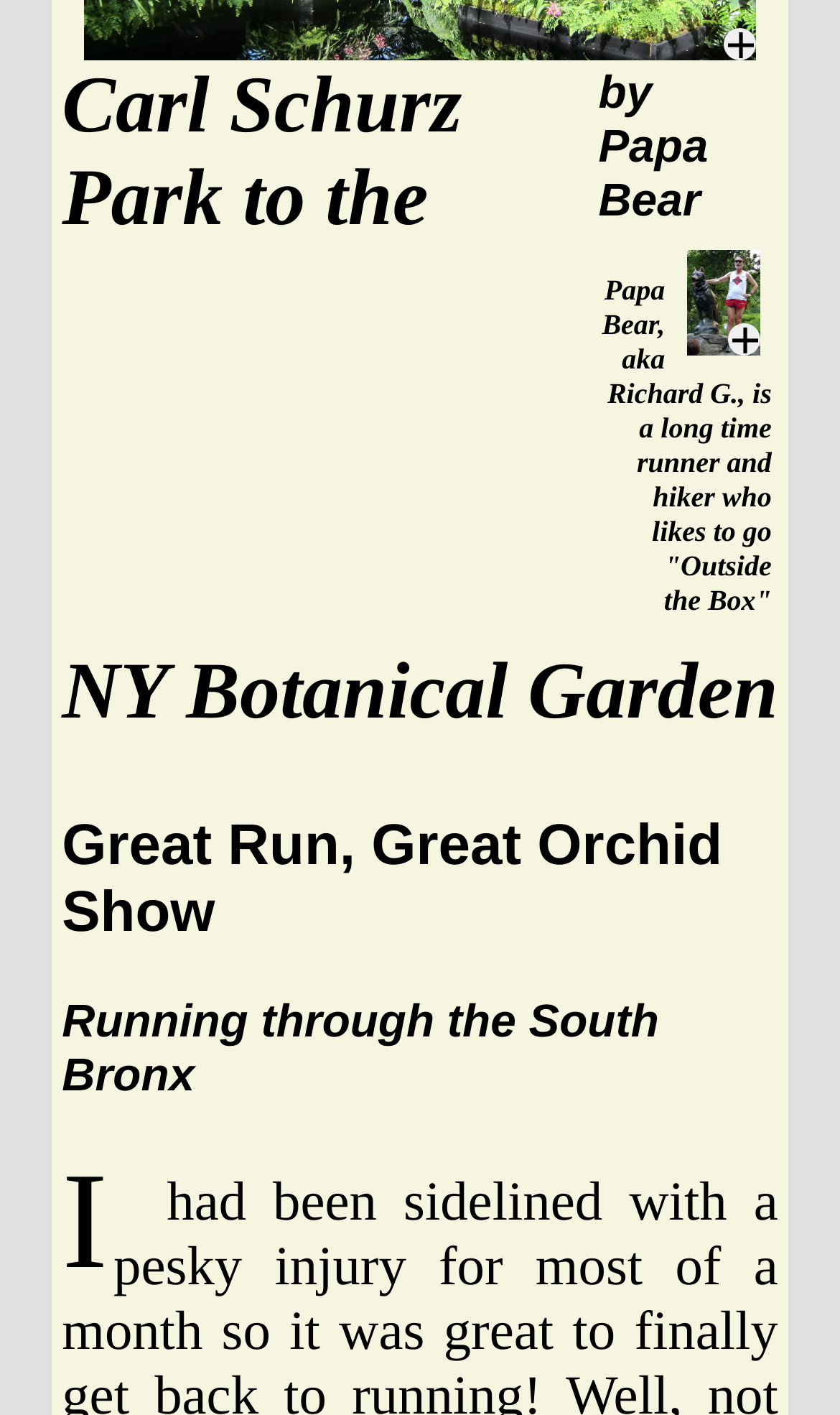Determine the bounding box coordinates of the UI element described below. Use the format (top-left x, top-left y, bottom-right x, bottom-right y) with floating point numbers between 0 and 1: title="to display full size image"

[0.099, 0.023, 0.901, 0.049]